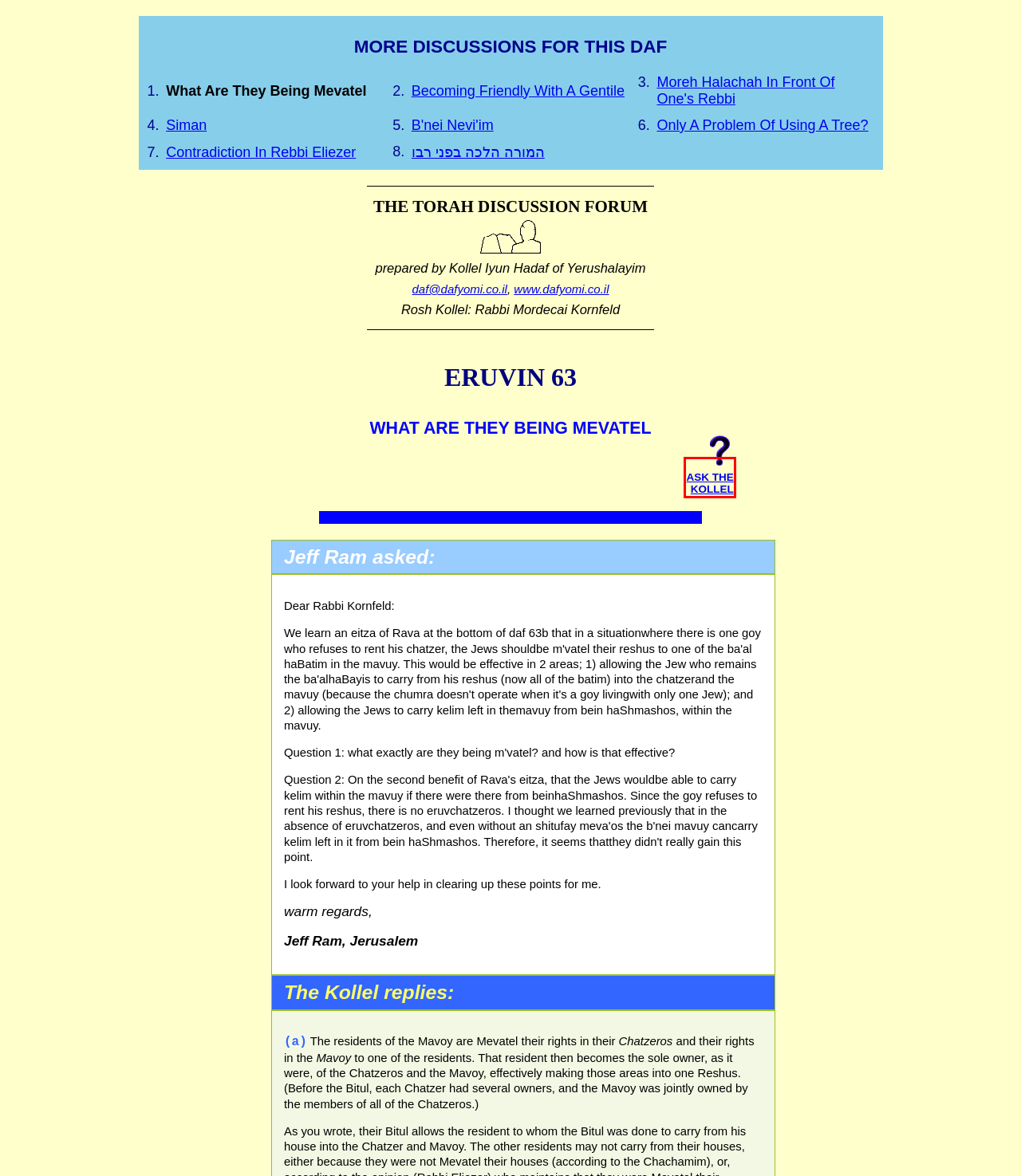You have a screenshot of a webpage with a red rectangle bounding box around an element. Identify the best matching webpage description for the new page that appears after clicking the element in the bounding box. The descriptions are:
A. גלי מסכתא - עירובין פרק ו
B. חידונים - מסכת ערובין - שאלות מסכמות
C. English Charts, Graphics - Eruvin
D. Dafyomi Advancement Forum
E. D.A.F.'s Talmud Tools
F. כולל עיון הדף
G. Dafyomi Calendar
H. Submission form for Dafyomi Questions to D.A.F.

H